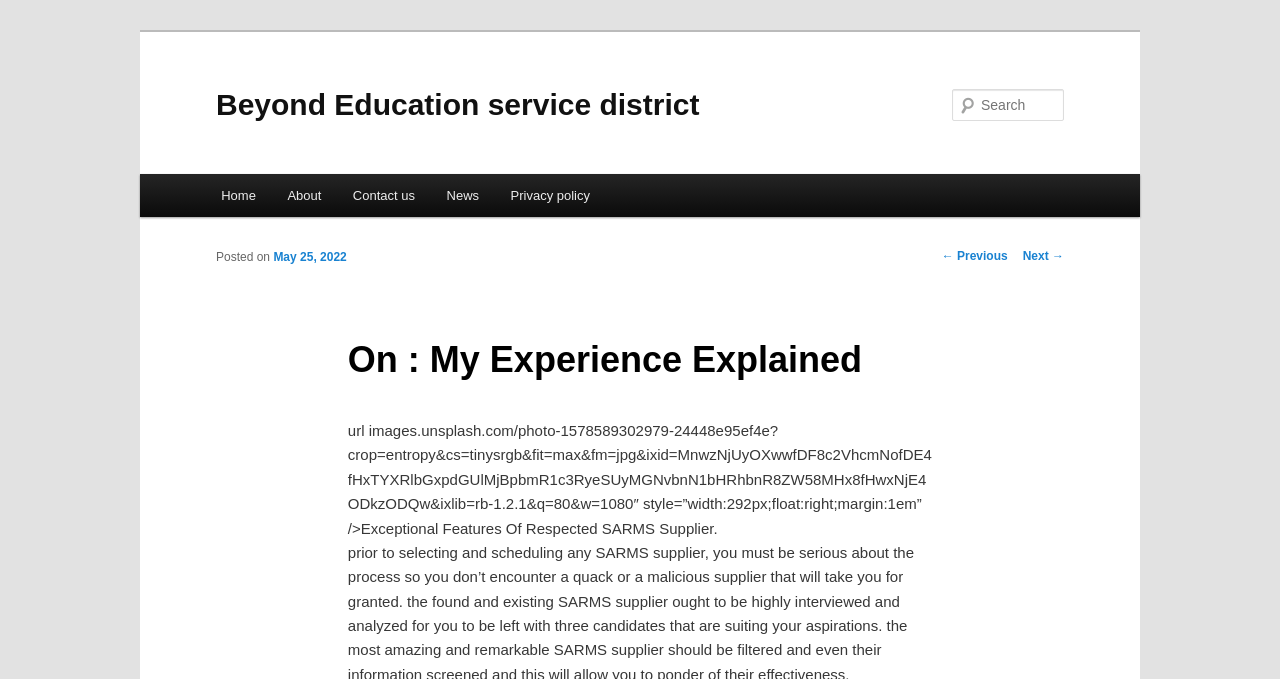Specify the bounding box coordinates of the element's area that should be clicked to execute the given instruction: "Check the date of the post". The coordinates should be four float numbers between 0 and 1, i.e., [left, top, right, bottom].

[0.214, 0.368, 0.271, 0.388]